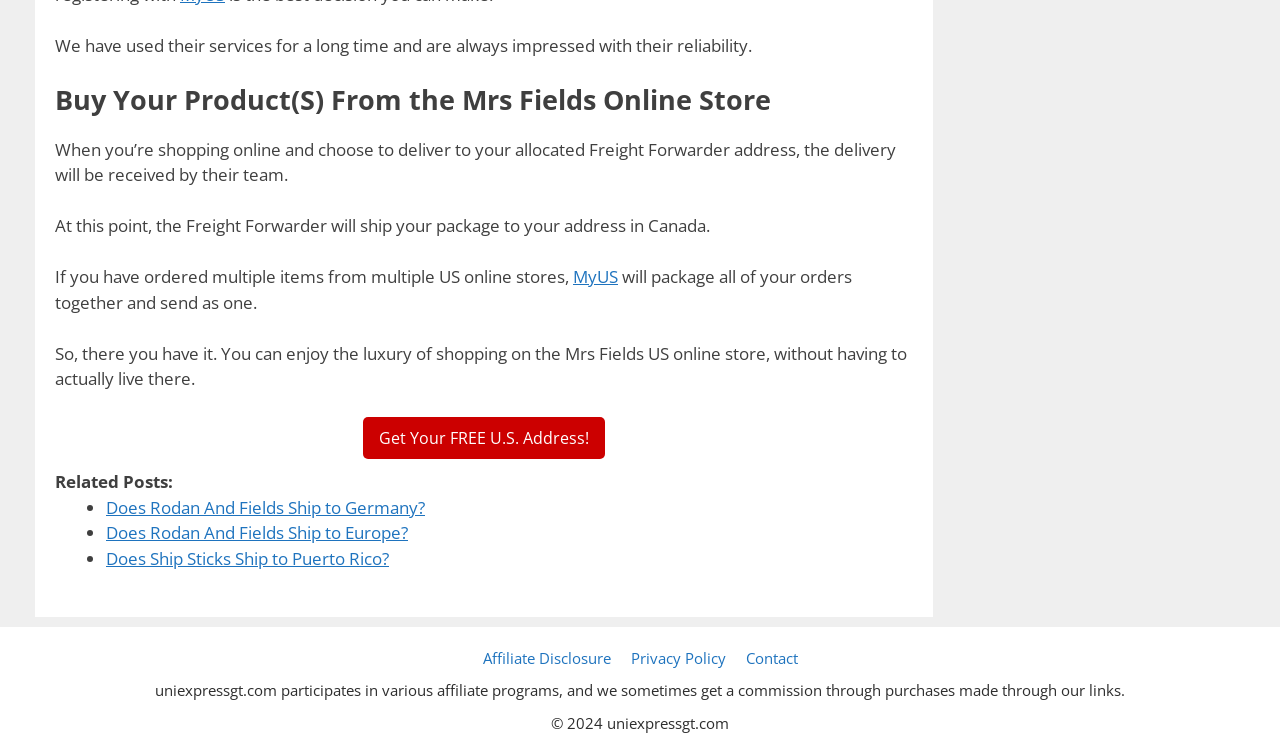Locate the bounding box coordinates of the element that needs to be clicked to carry out the instruction: "Click on 'Get Your FREE U.S. Address!'". The coordinates should be given as four float numbers ranging from 0 to 1, i.e., [left, top, right, bottom].

[0.283, 0.553, 0.472, 0.609]